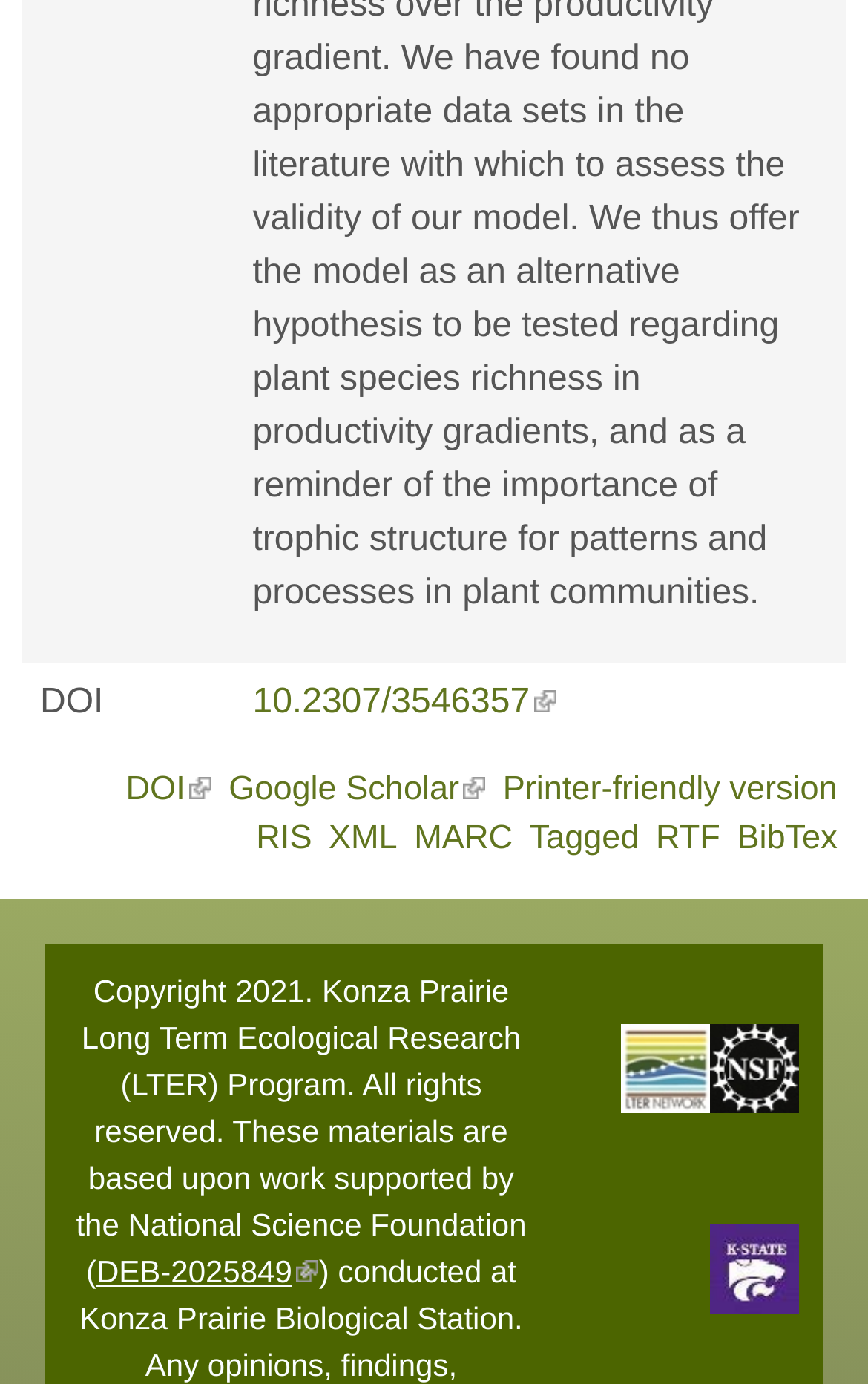Identify the bounding box coordinates of the element to click to follow this instruction: 'Click the DOI link'. Ensure the coordinates are four float values between 0 and 1, provided as [left, top, right, bottom].

[0.291, 0.493, 0.641, 0.521]